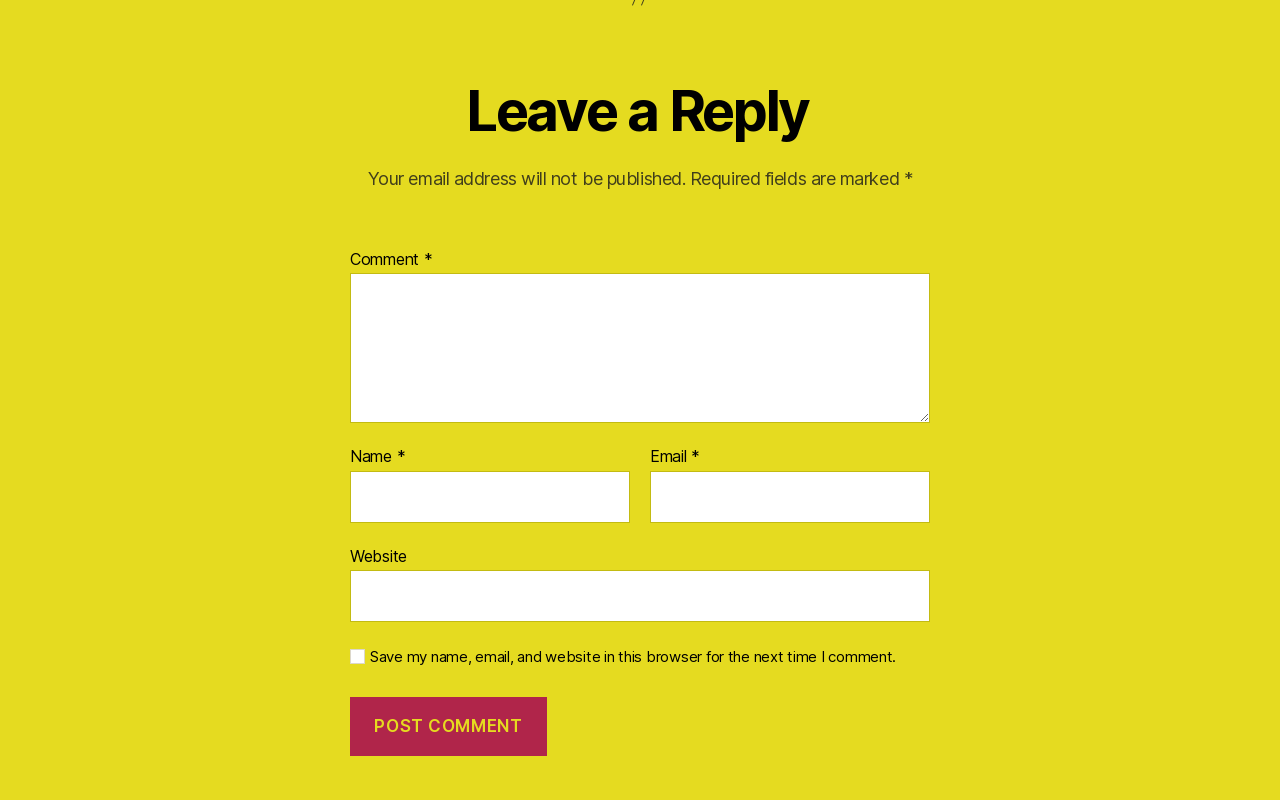What is the text on the 'Post Comment' button?
Please use the image to provide an in-depth answer to the question.

The button element has a child element with the static text 'POST COMMENT', which is the text displayed on the button.